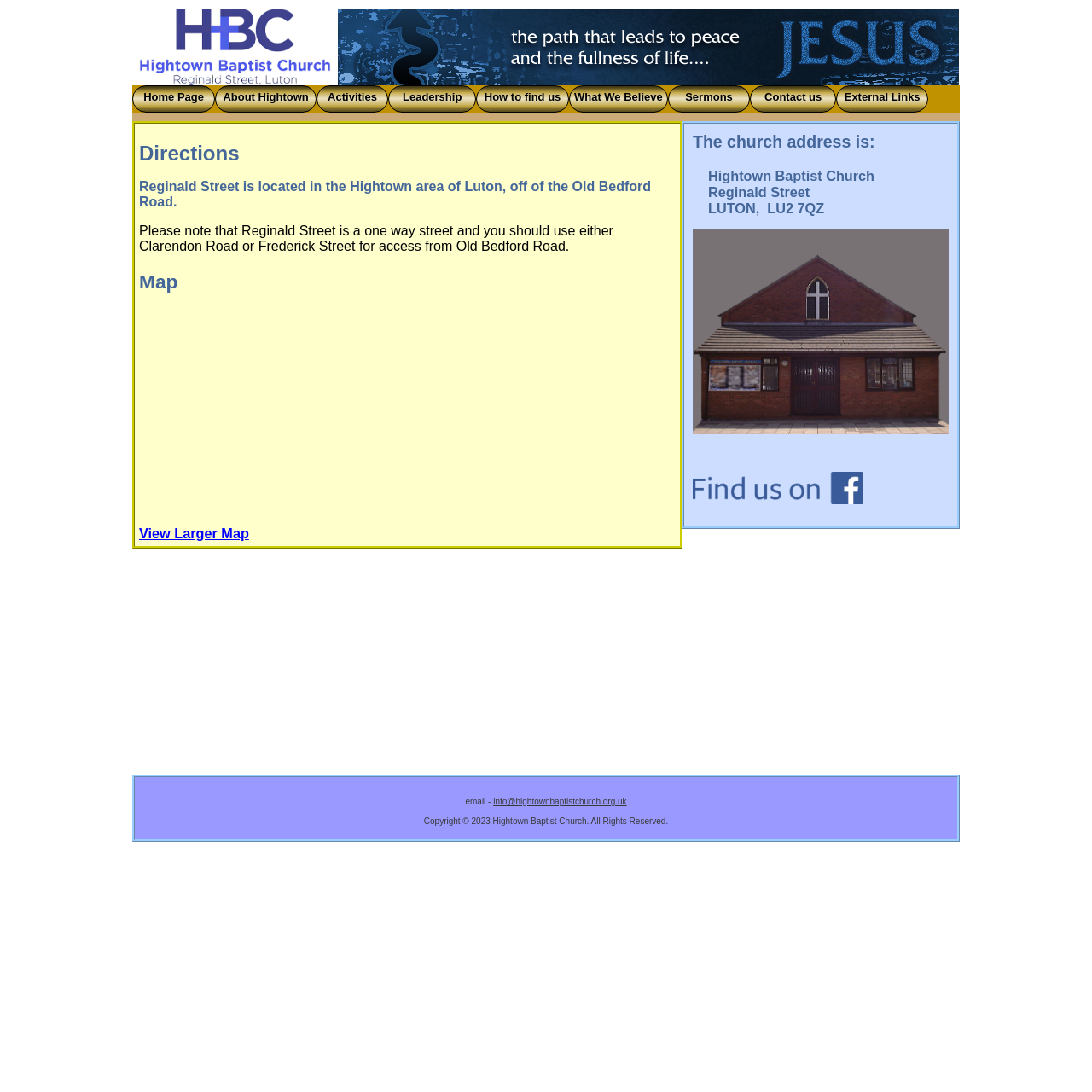Can I find the church on Facebook?
Please give a detailed and elaborate answer to the question based on the image.

I found the answer by looking at the link element that says 'follow us on Facebook' and the preceding image with the same name. This suggests that the church has a Facebook page and I can find it by following the link.